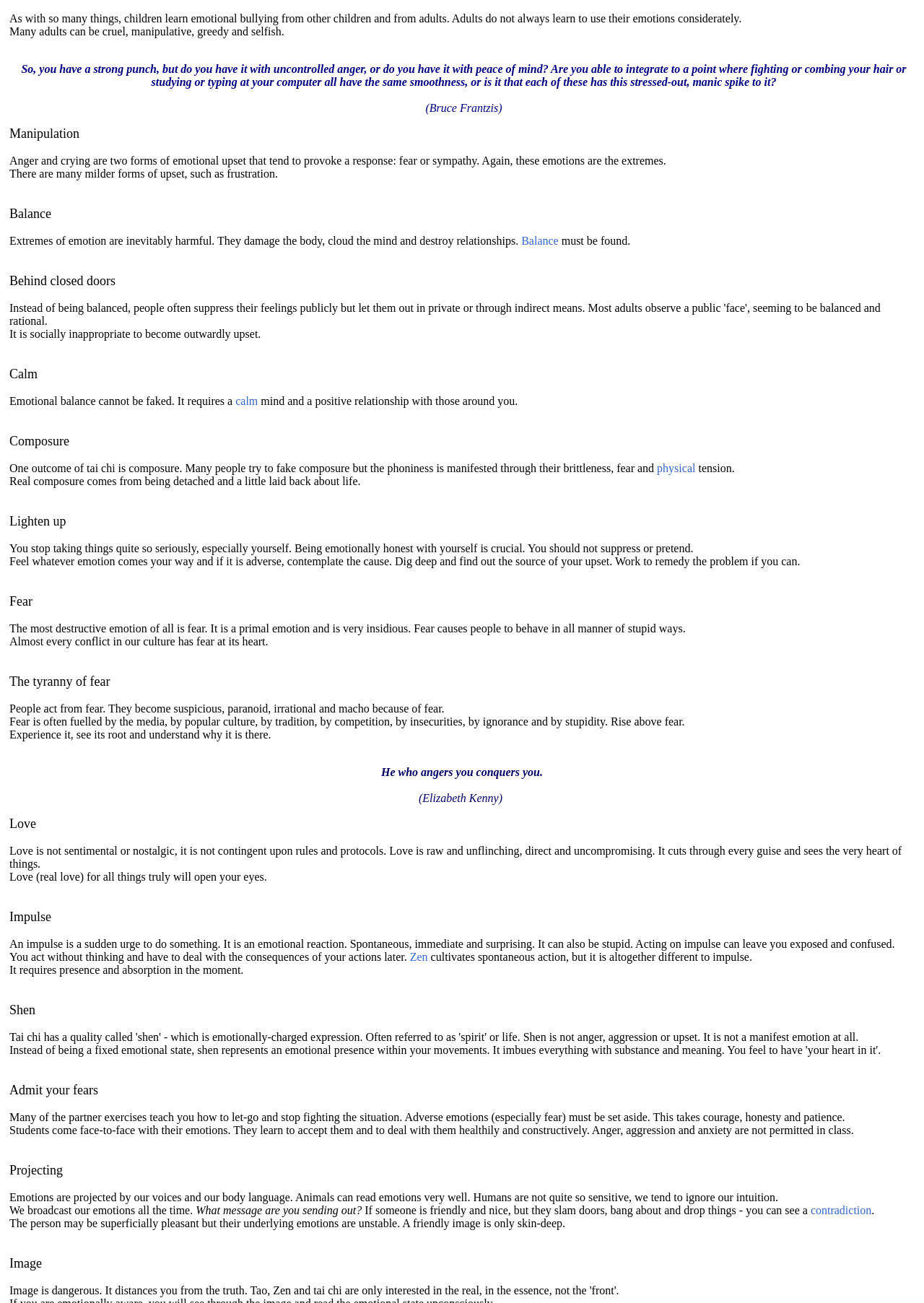Provide your answer in one word or a succinct phrase for the question: 
What is the main topic of this webpage?

Emotions